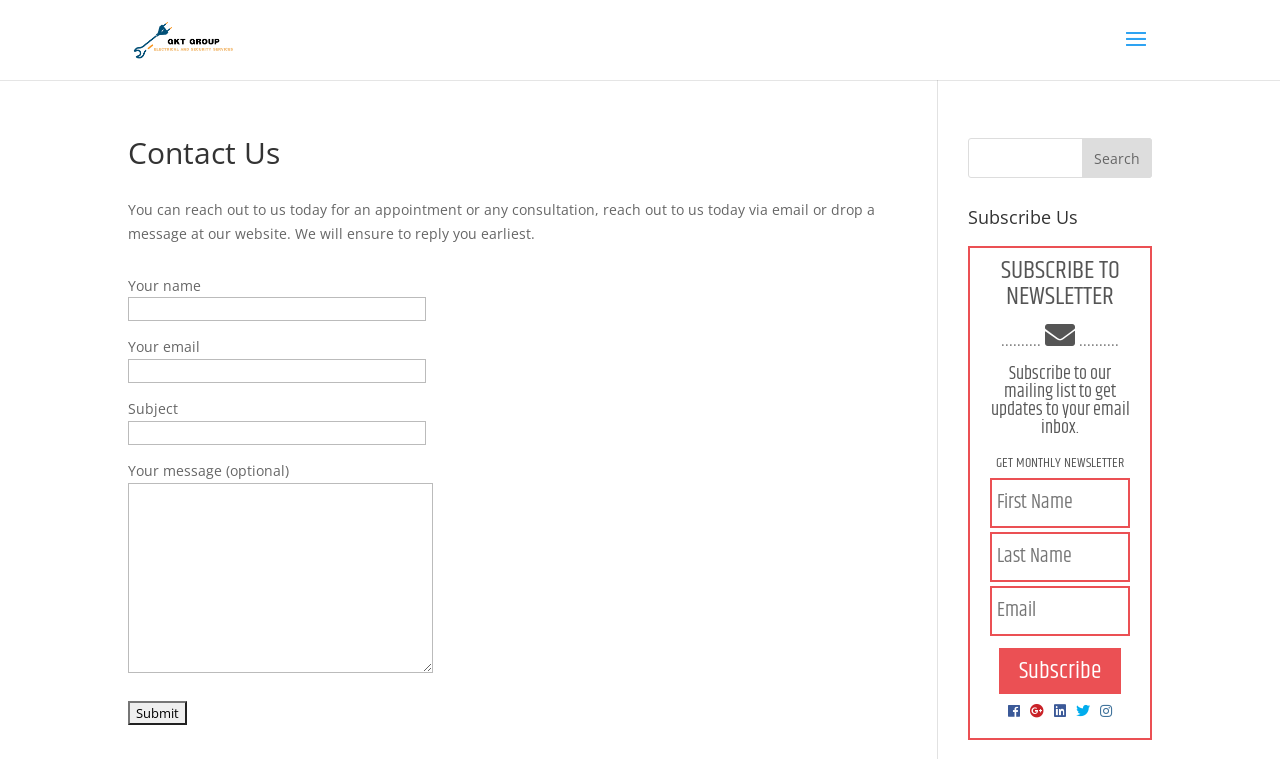Highlight the bounding box coordinates of the element you need to click to perform the following instruction: "Fill in your name."

[0.1, 0.392, 0.333, 0.423]